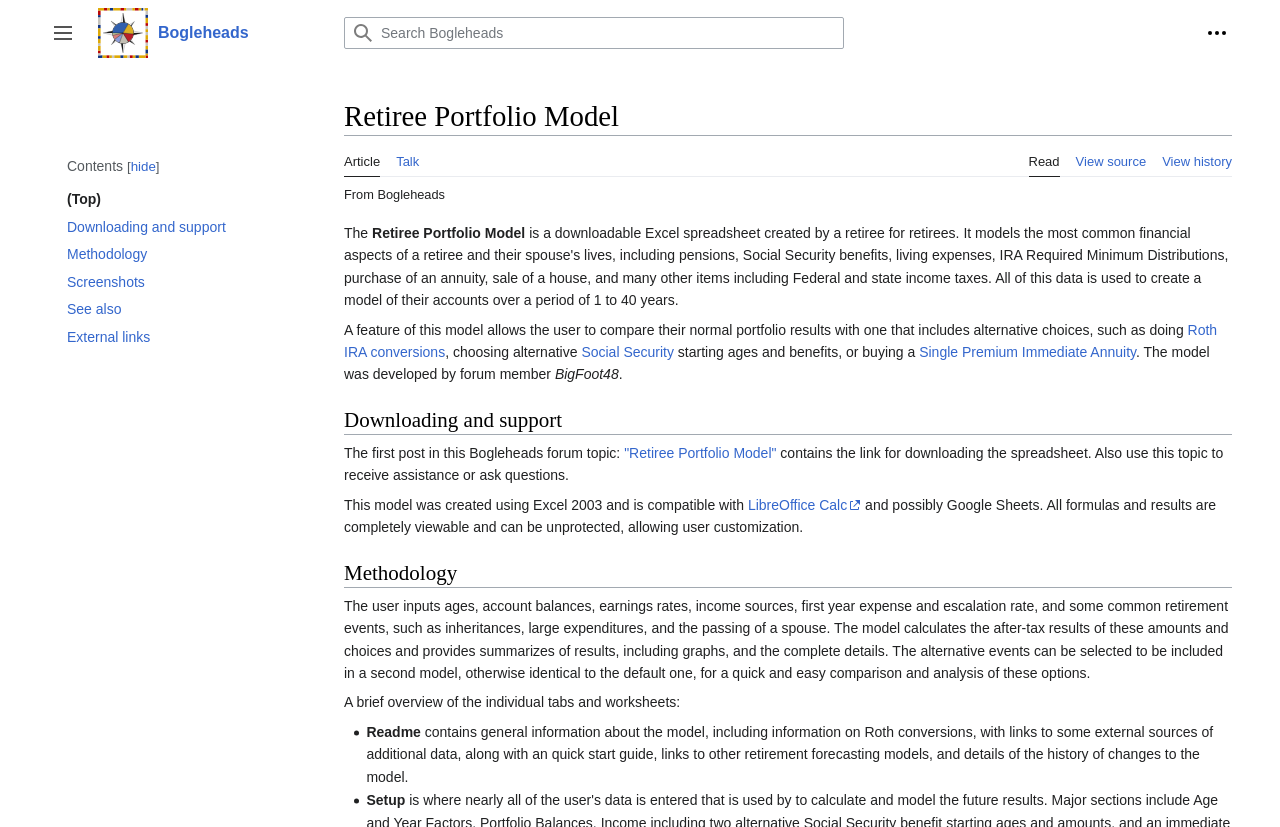Refer to the image and answer the question with as much detail as possible: What is the name of the website?

I determined the answer by looking at the link element with the text 'Bogleheads' at the top of the webpage, which suggests that it is the name of the website.